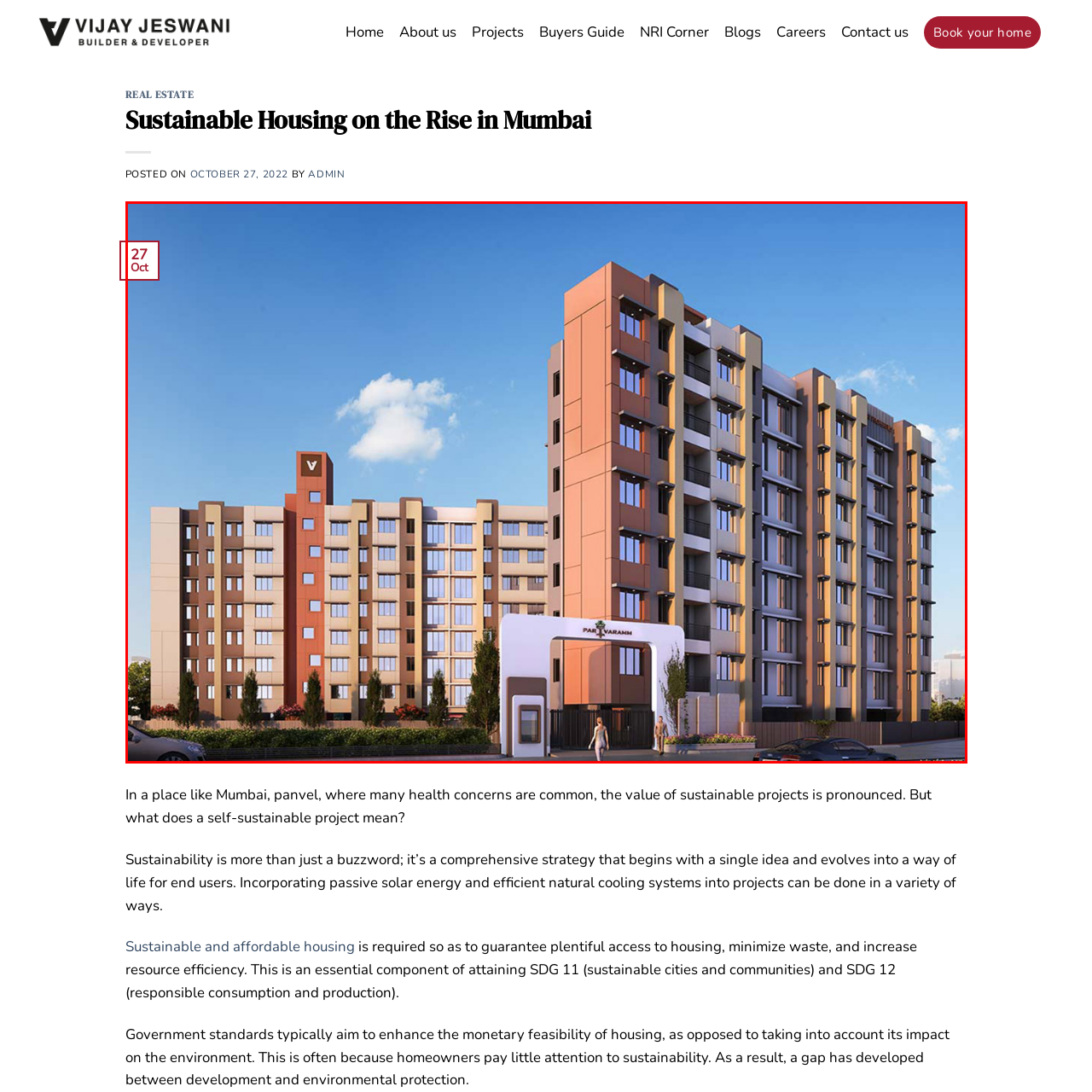Observe the image enclosed by the red box and thoroughly answer the subsequent question based on the visual details: What is the dominant color of the sky in the image?

The clear blue sky adorned with soft clouds enhances the visual appeal of the scene, suggesting a serene living environment, which can be observed in the background of the image.